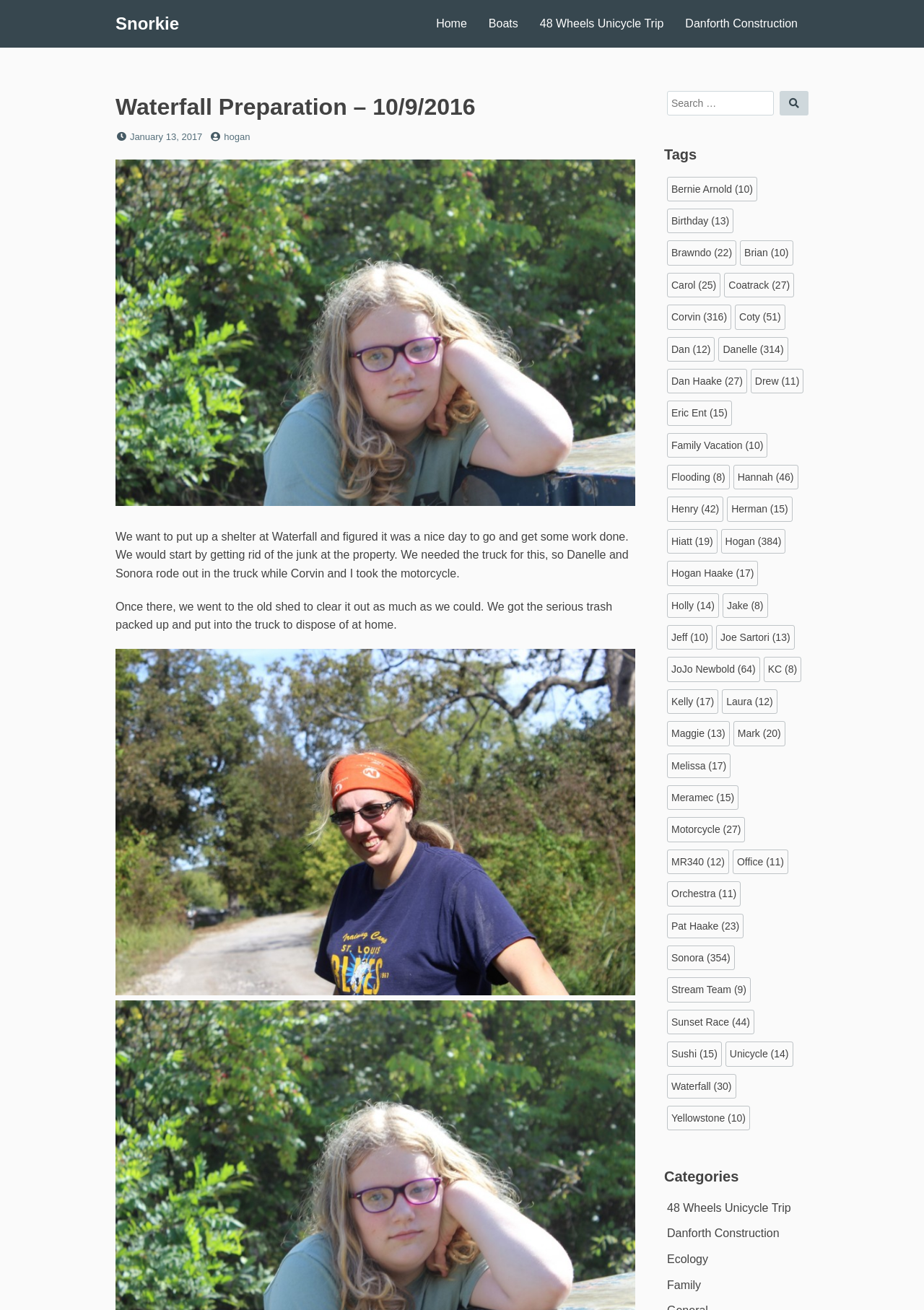Identify the bounding box coordinates for the UI element described as follows: "Reviews". Ensure the coordinates are four float numbers between 0 and 1, formatted as [left, top, right, bottom].

None